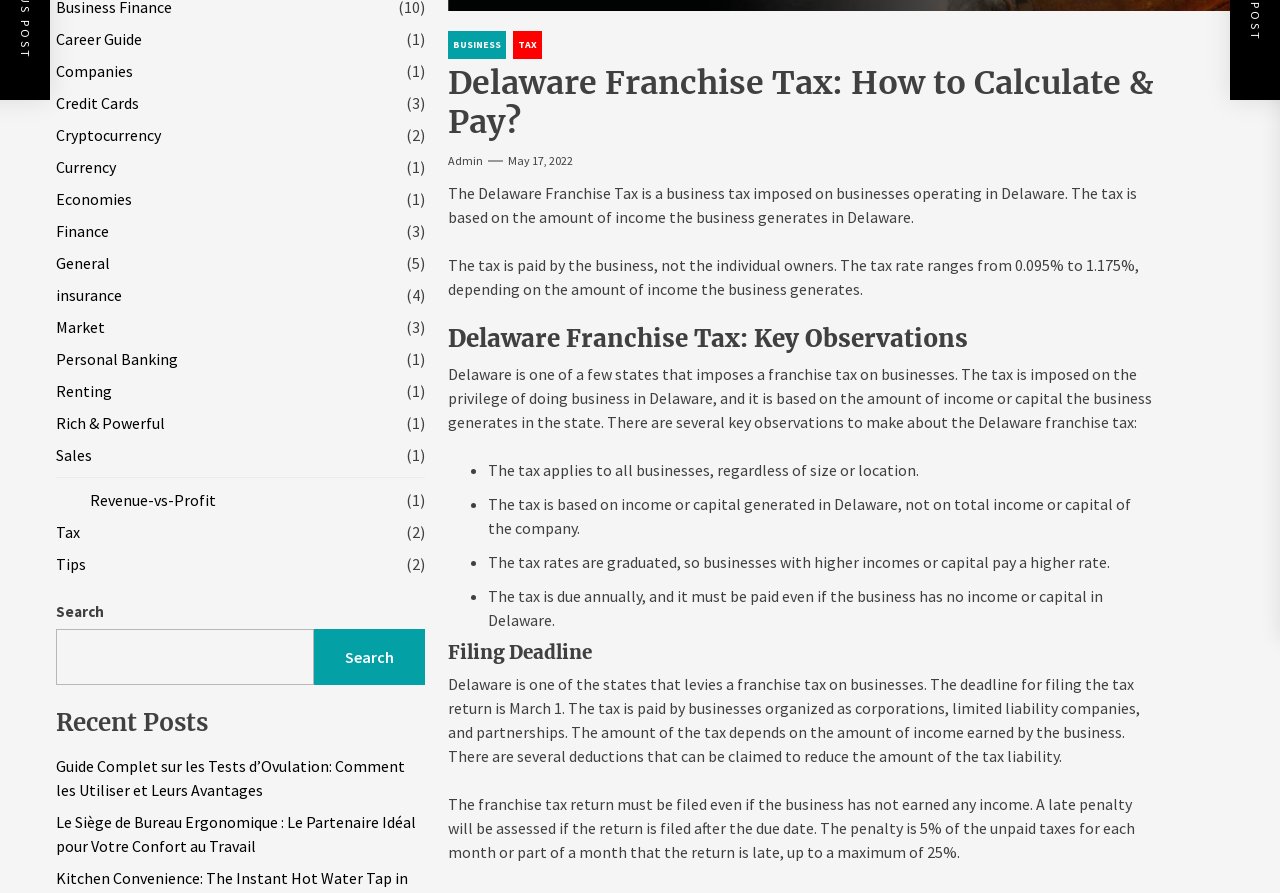Identify the bounding box coordinates for the UI element described as: "Currency". The coordinates should be provided as four floats between 0 and 1: [left, top, right, bottom].

[0.044, 0.174, 0.096, 0.2]